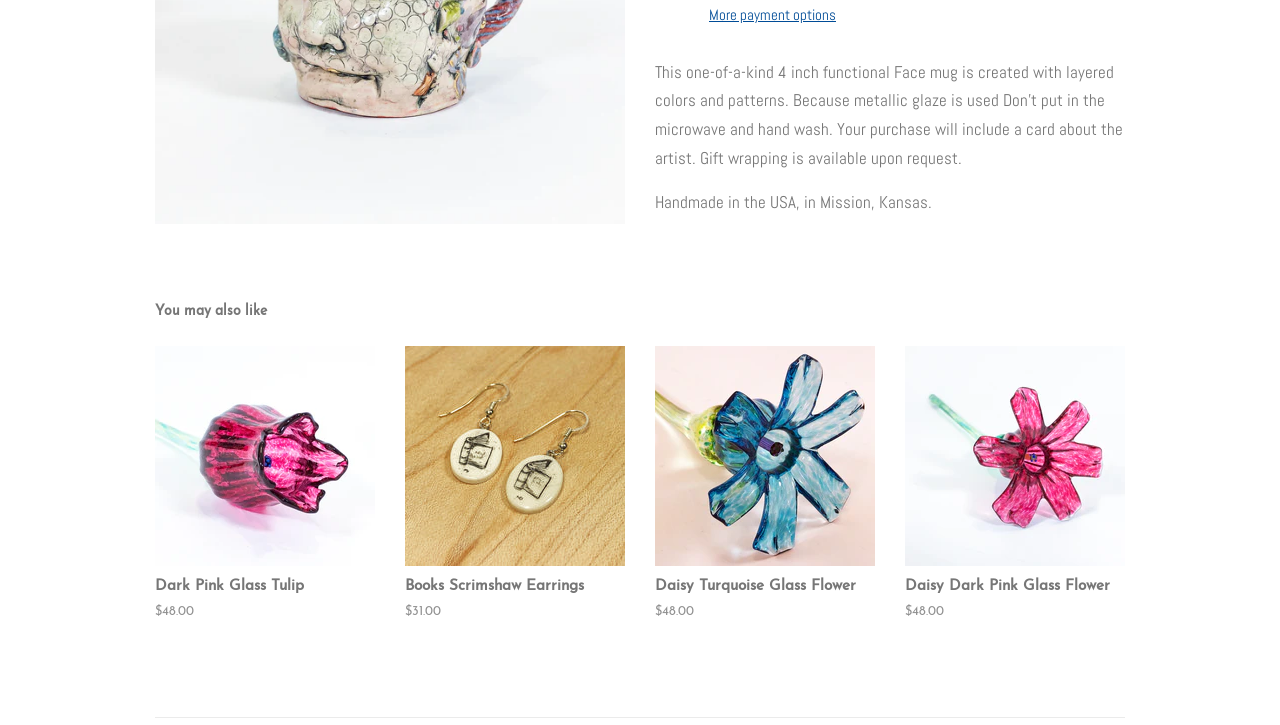Identify the bounding box for the UI element described as: "UTENSILS". The coordinates should be four float numbers between 0 and 1, i.e., [left, top, right, bottom].

[0.251, 0.095, 0.349, 0.146]